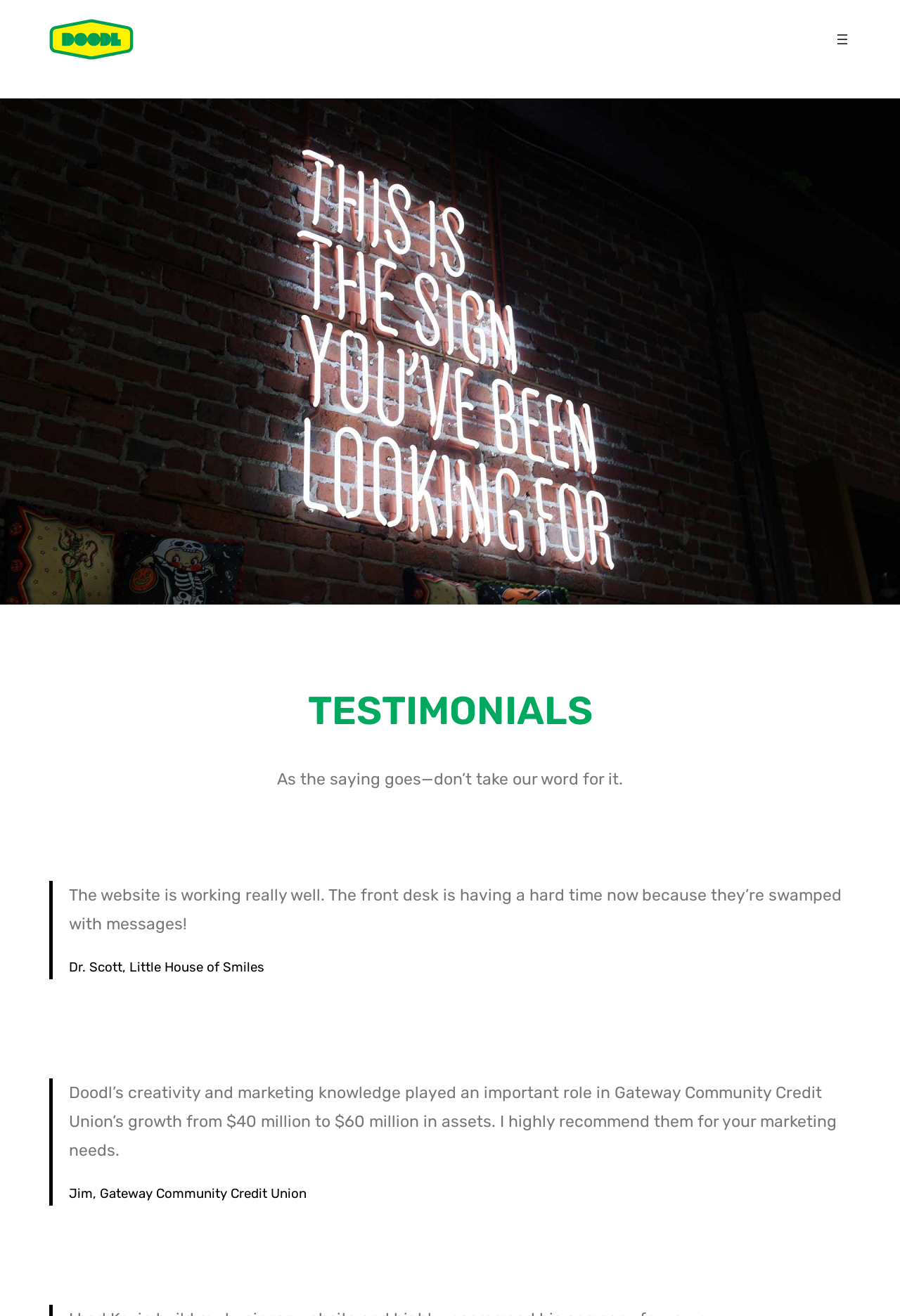What is the main topic of the webpage?
Based on the image, respond with a single word or phrase.

Testimonials